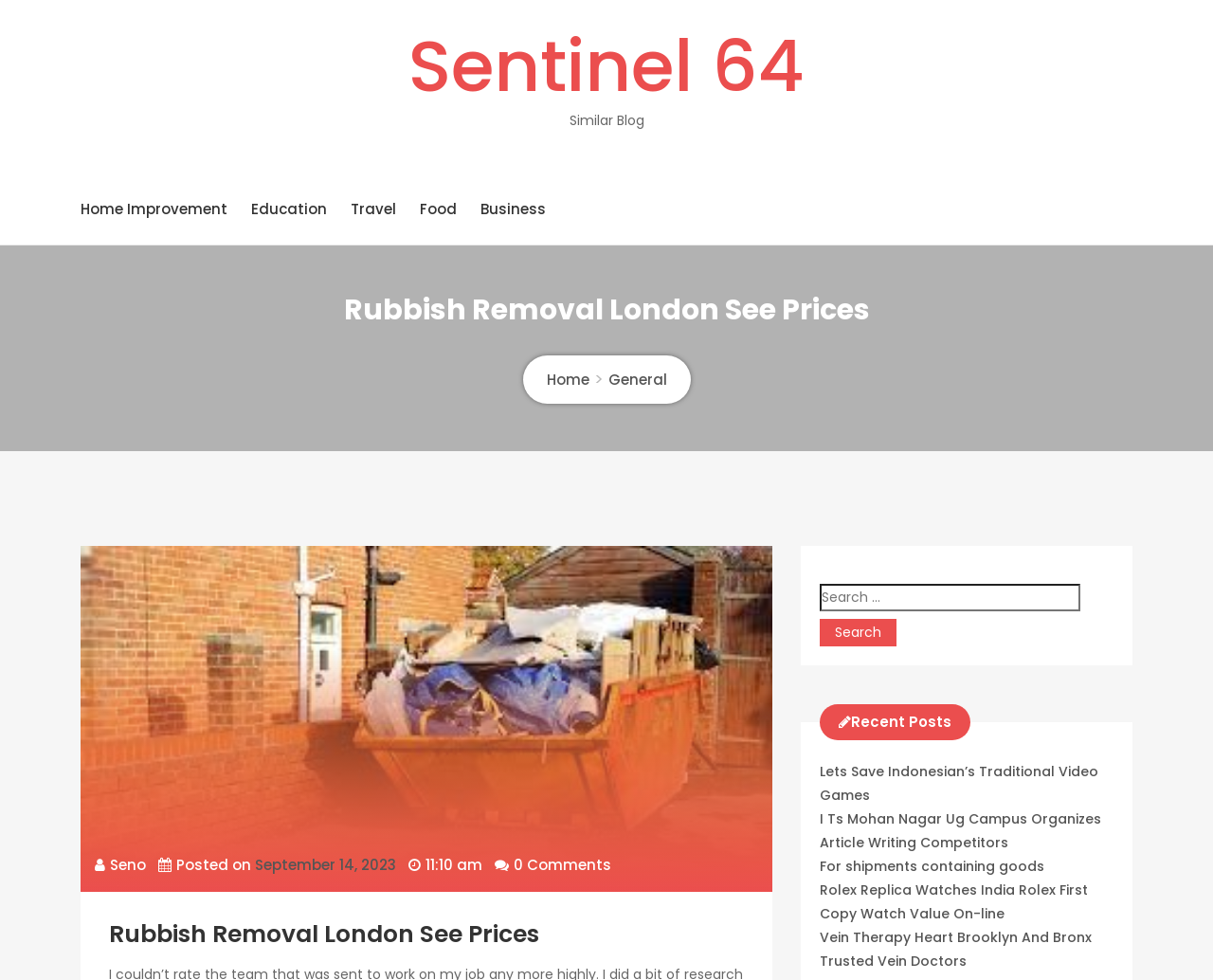Please provide the bounding box coordinates in the format (top-left x, top-left y, bottom-right x, bottom-right y). Remember, all values are floating point numbers between 0 and 1. What is the bounding box coordinate of the region described as: General

[0.501, 0.377, 0.55, 0.397]